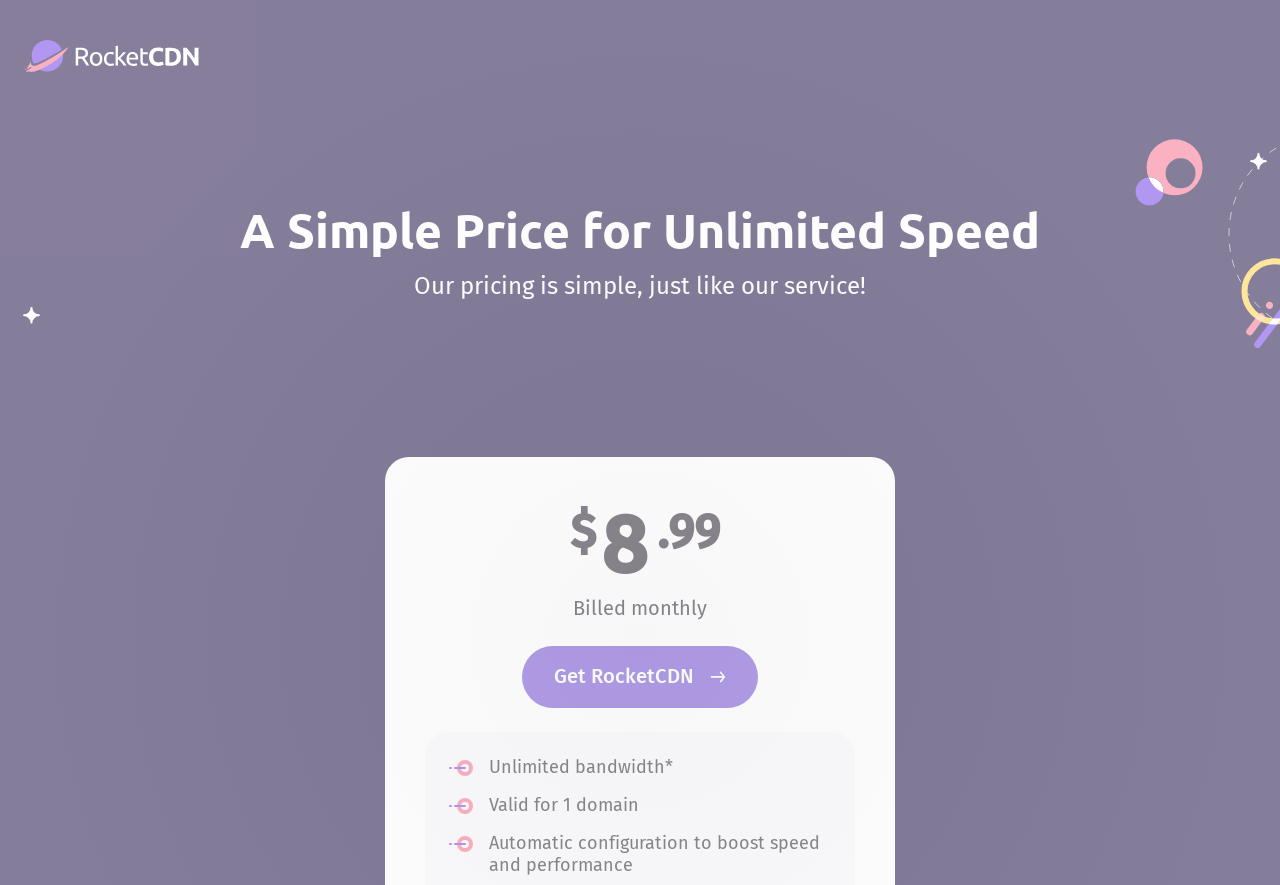What is the benefit of using RocketCDN?
Refer to the image and provide a thorough answer to the question.

According to the webpage, one of the benefits of using RocketCDN is 'Unlimited bandwidth', which is mentioned as a feature of the pricing plan.